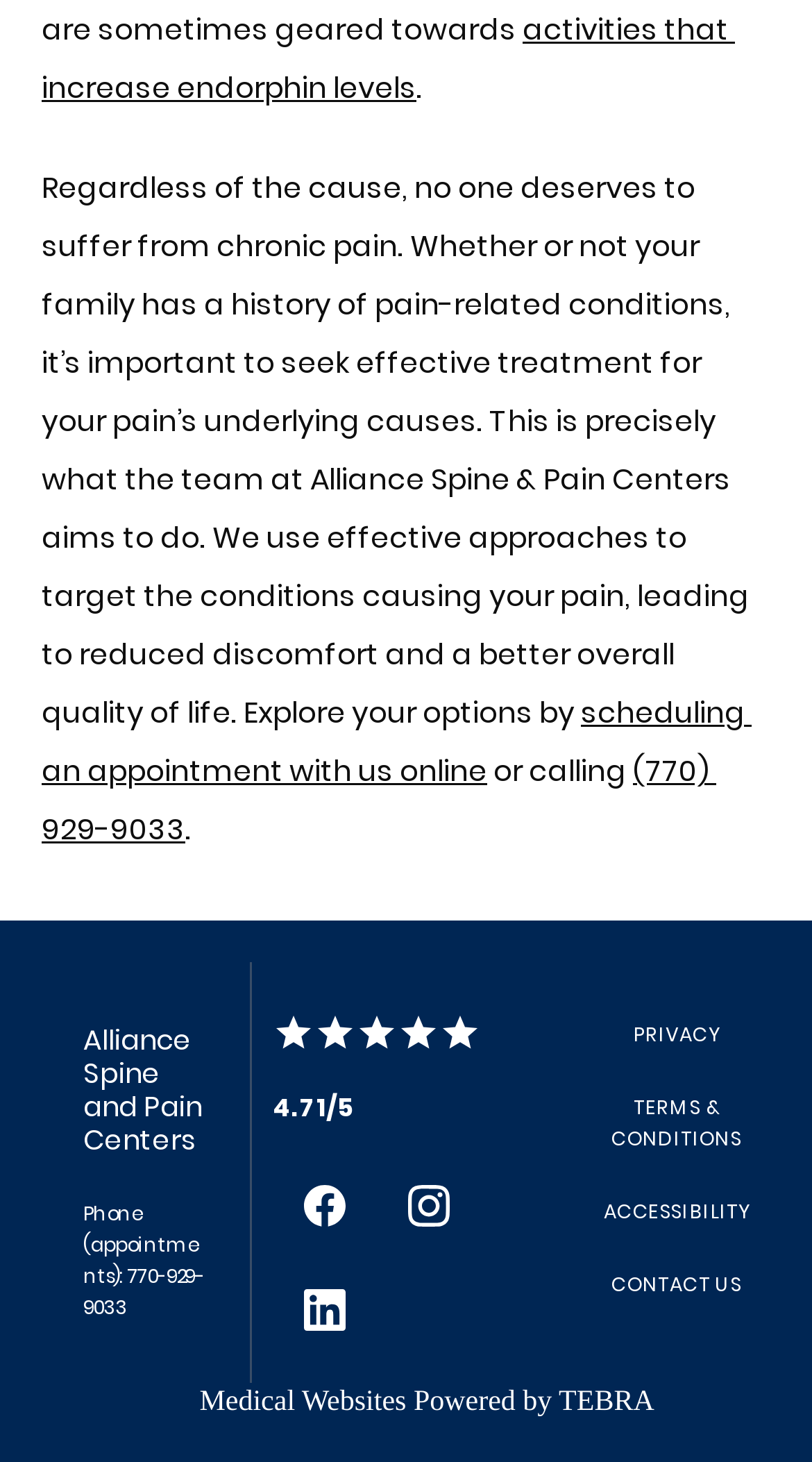From the webpage screenshot, predict the bounding box of the UI element that matches this description: "(770) 929-9033".

[0.051, 0.513, 0.882, 0.582]